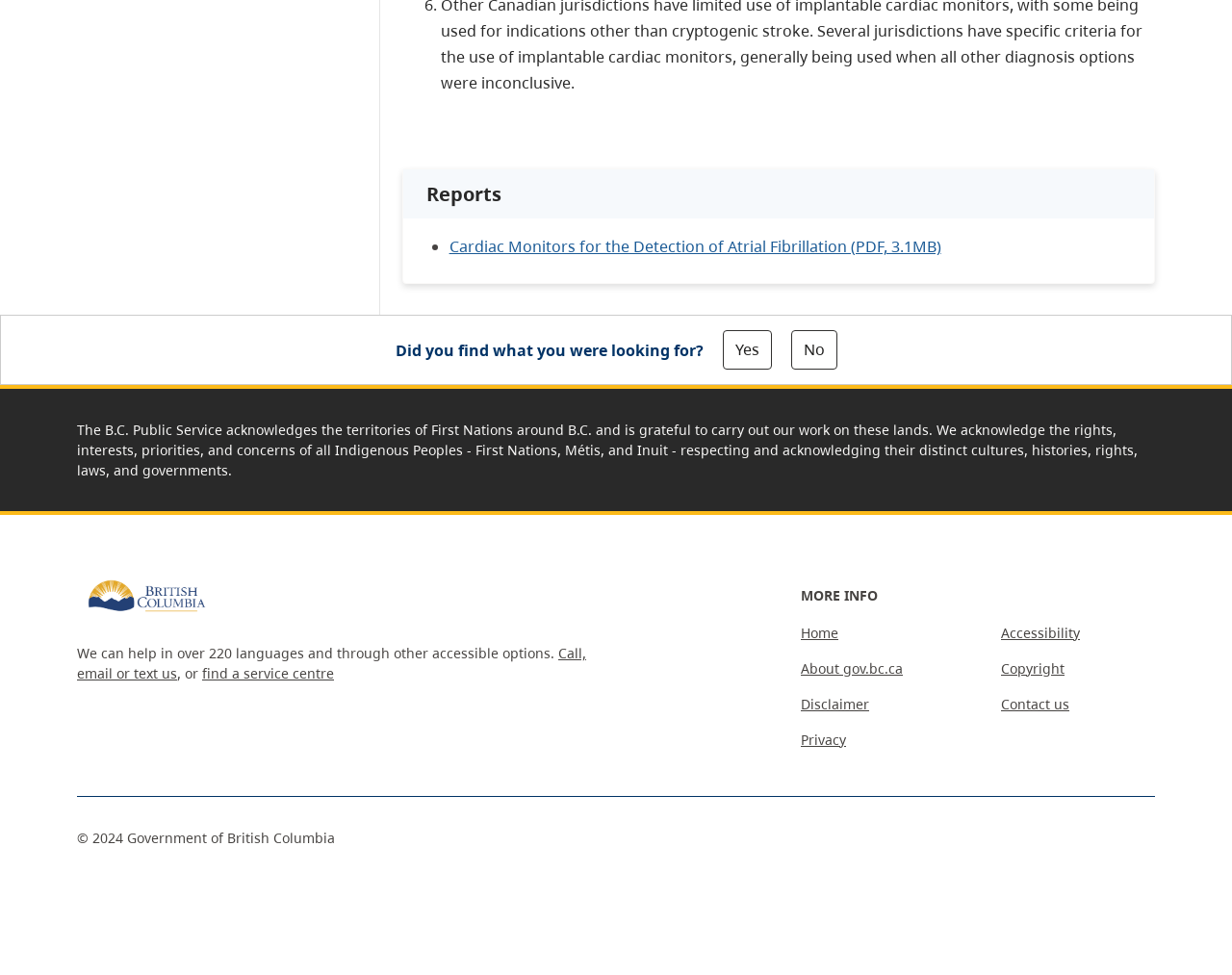Find and specify the bounding box coordinates that correspond to the clickable region for the instruction: "Go to the 'Home' page".

[0.65, 0.64, 0.68, 0.658]